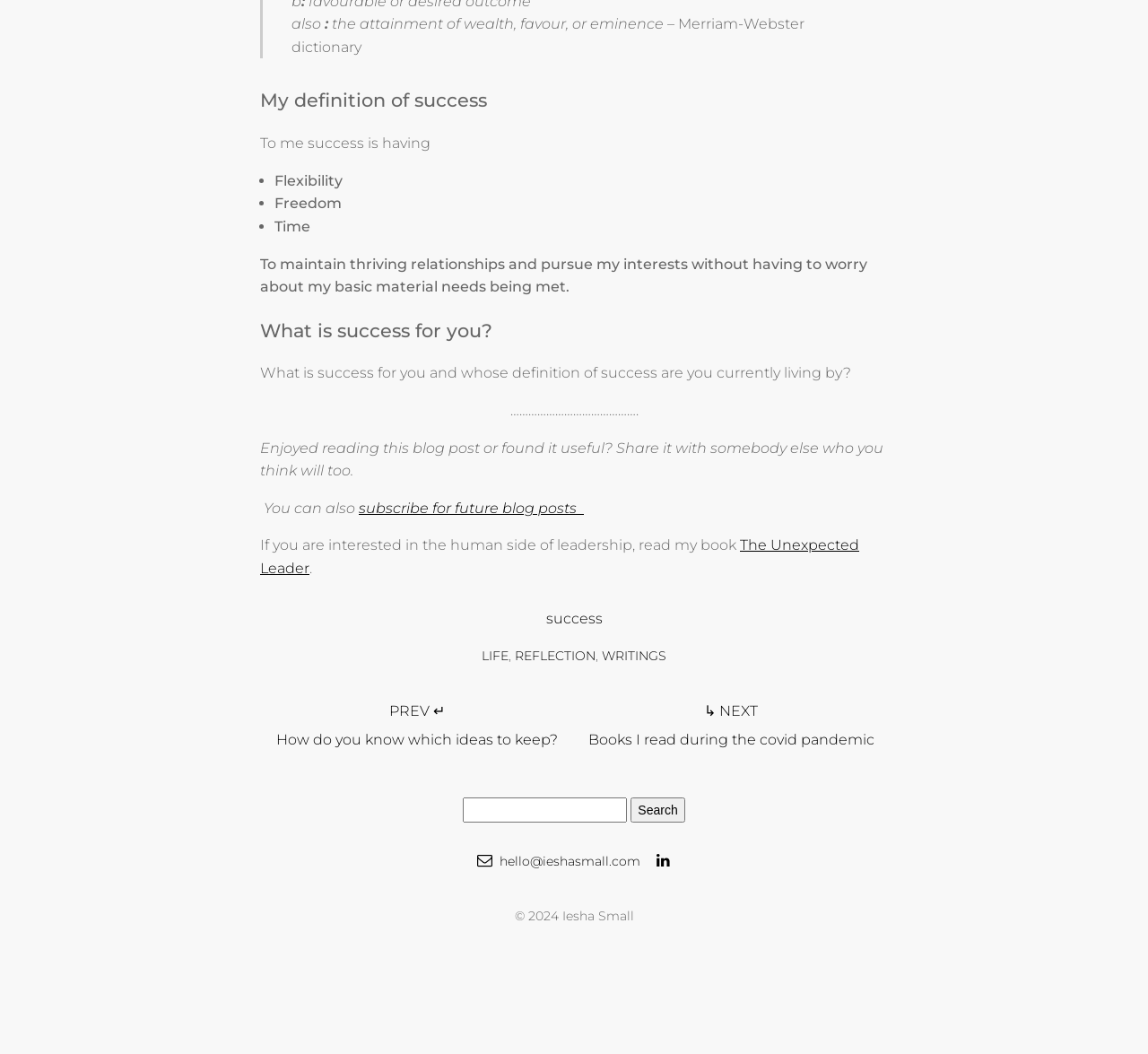Provide a brief response using a word or short phrase to this question:
How can you contact the author?

hello@ieshasmall.com